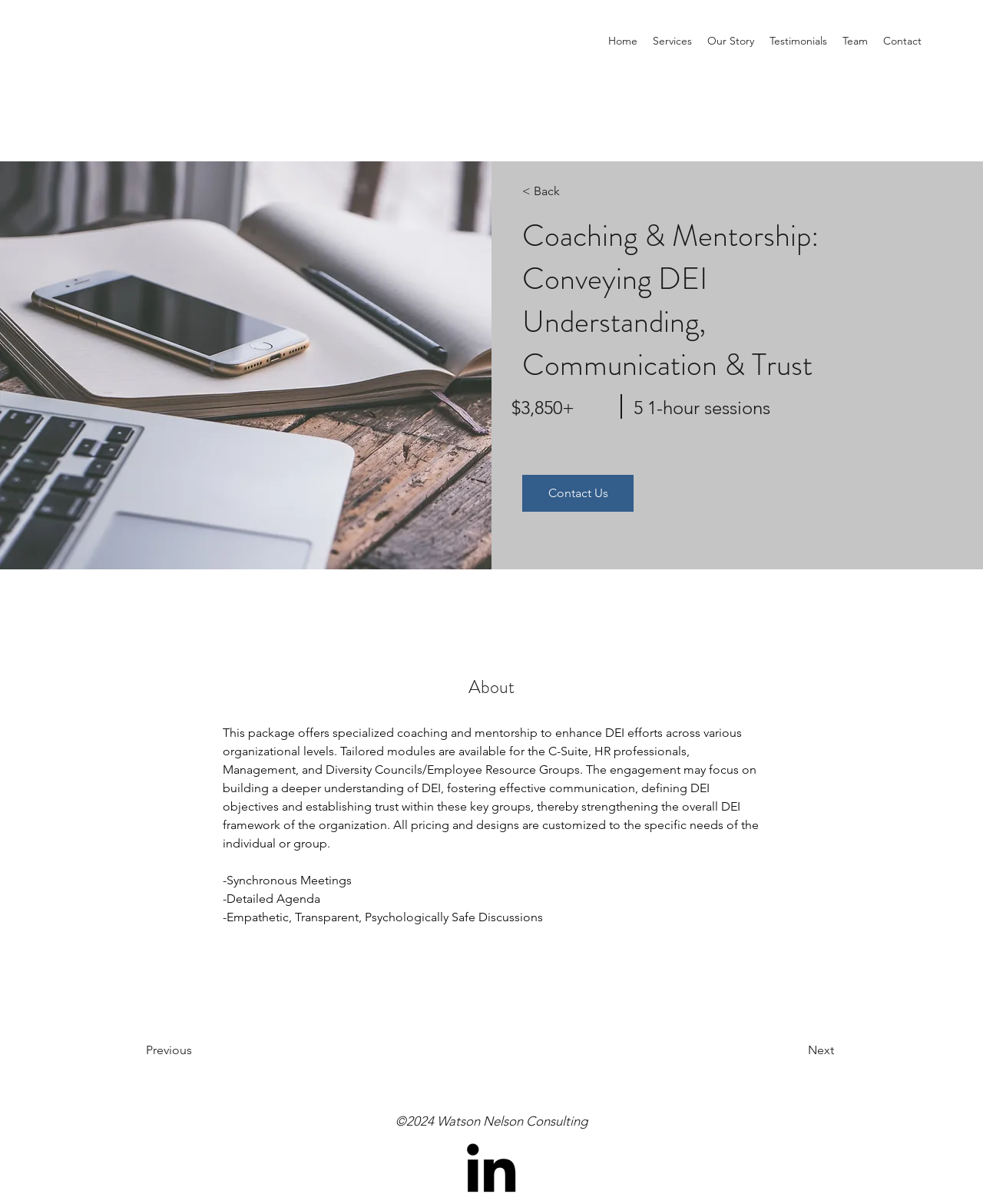Using the information in the image, give a detailed answer to the following question: What is the price of the coaching package?

I found the price of the coaching package in the 'StaticText' element with the text '$3,850+', which is located under the 'main' element.